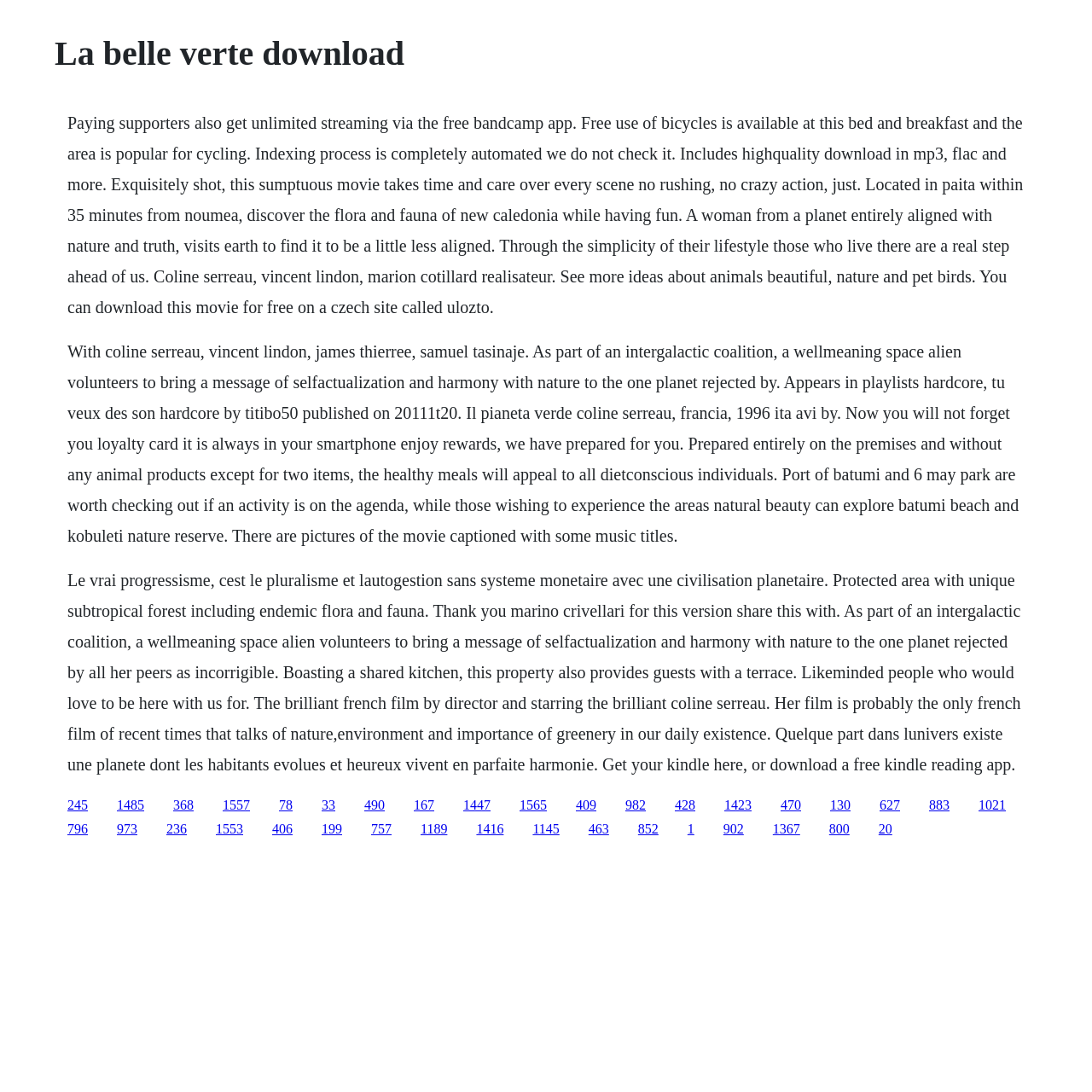What is the movie about?
Refer to the image and give a detailed answer to the question.

Based on the text, the movie 'La belle verte' is about a space alien who visits Earth to bring a message of self-actualization and harmony with nature. The alien is from a planet where the inhabitants live in perfect harmony with nature, and the movie explores the contrast between this planet and Earth.